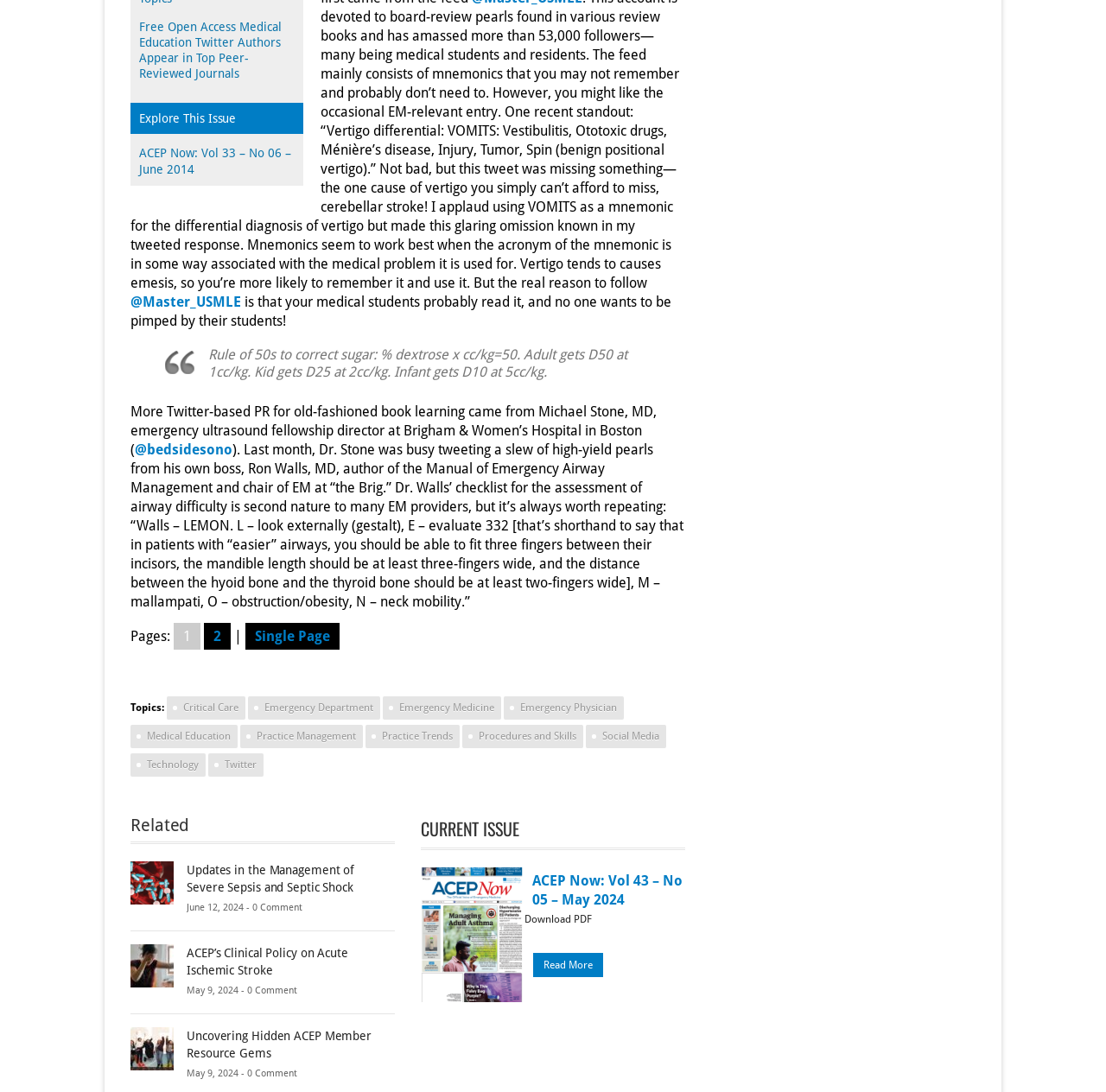Please specify the bounding box coordinates of the clickable region necessary for completing the following instruction: "Click on the link to explore this issue". The coordinates must consist of four float numbers between 0 and 1, i.e., [left, top, right, bottom].

[0.118, 0.095, 0.274, 0.123]